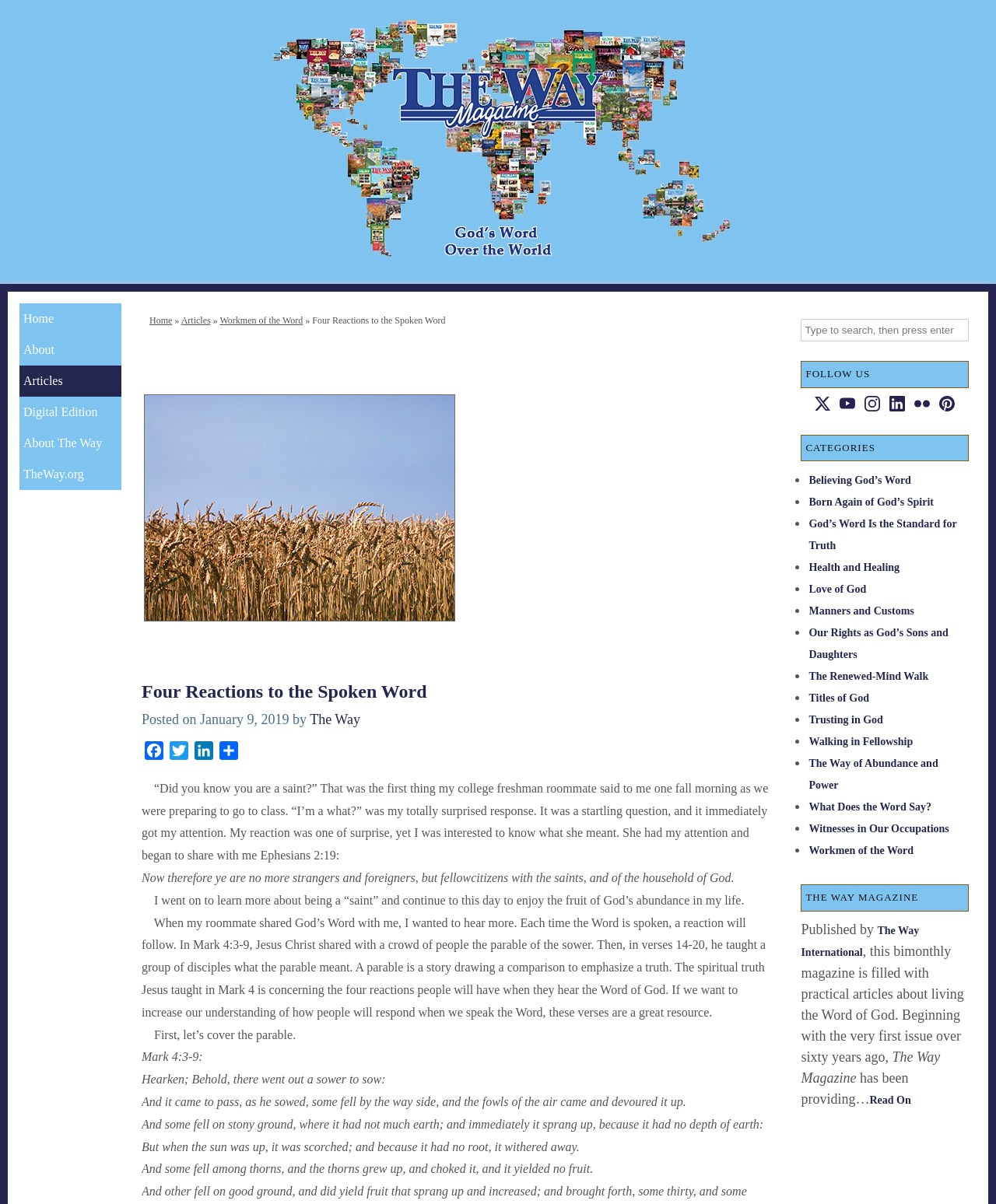Locate the bounding box coordinates of the clickable region to complete the following instruction: "Click on the 'Home' link."

[0.02, 0.252, 0.122, 0.278]